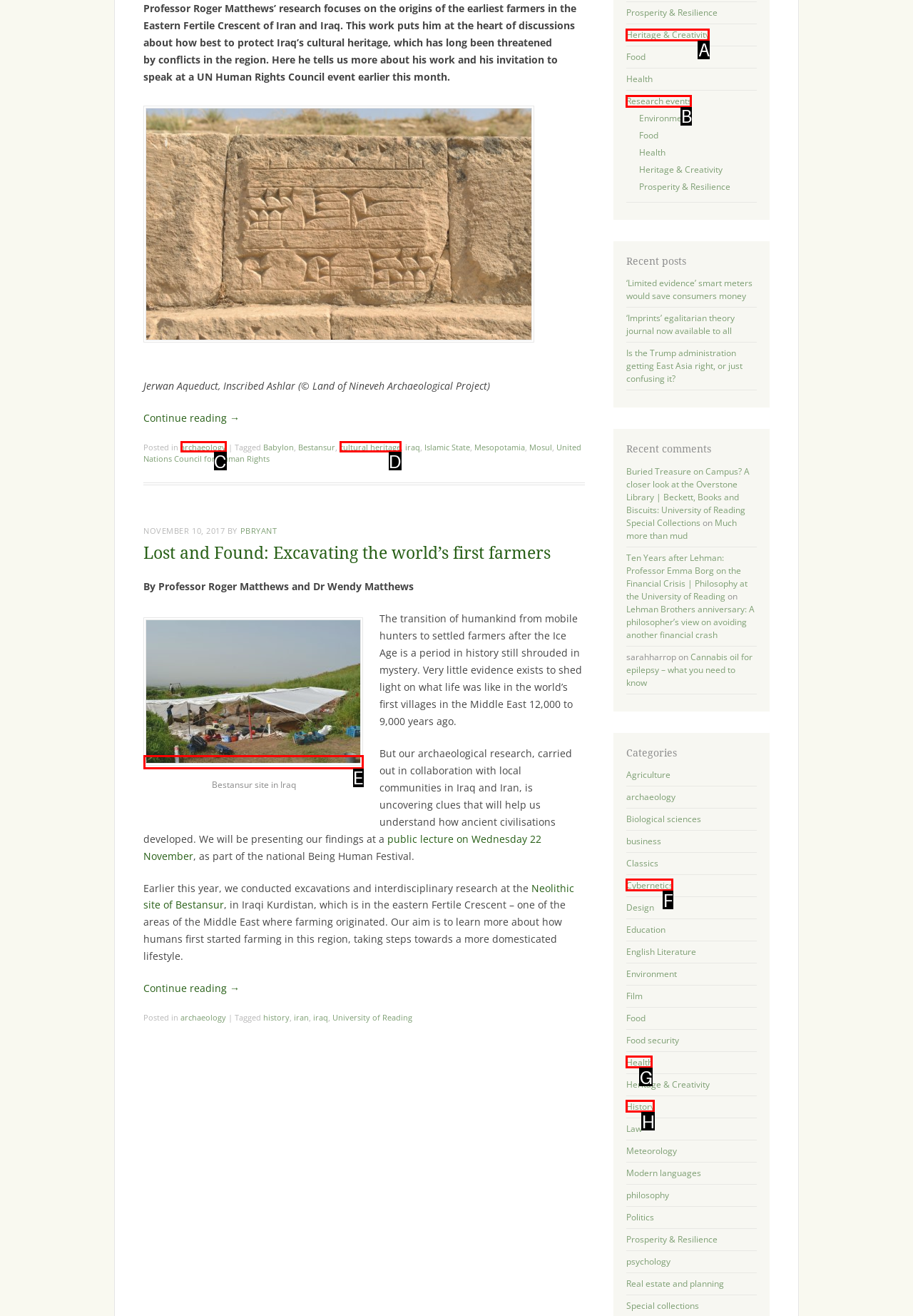Based on the element described as: parent_node: Bestansur site in Iraq
Find and respond with the letter of the correct UI element.

E